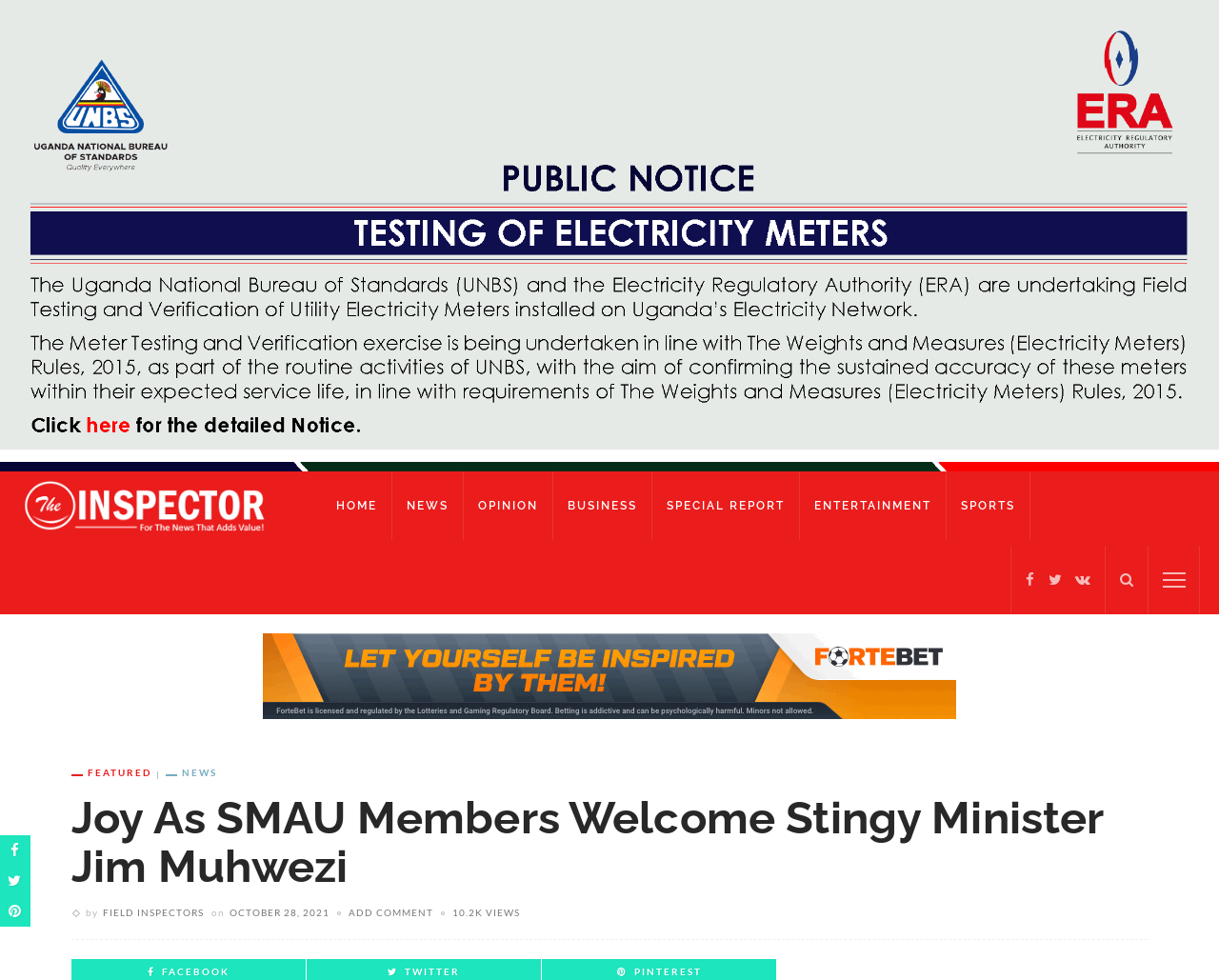How many views does the article have?
Using the visual information, answer the question in a single word or phrase.

10.2K VIEWS